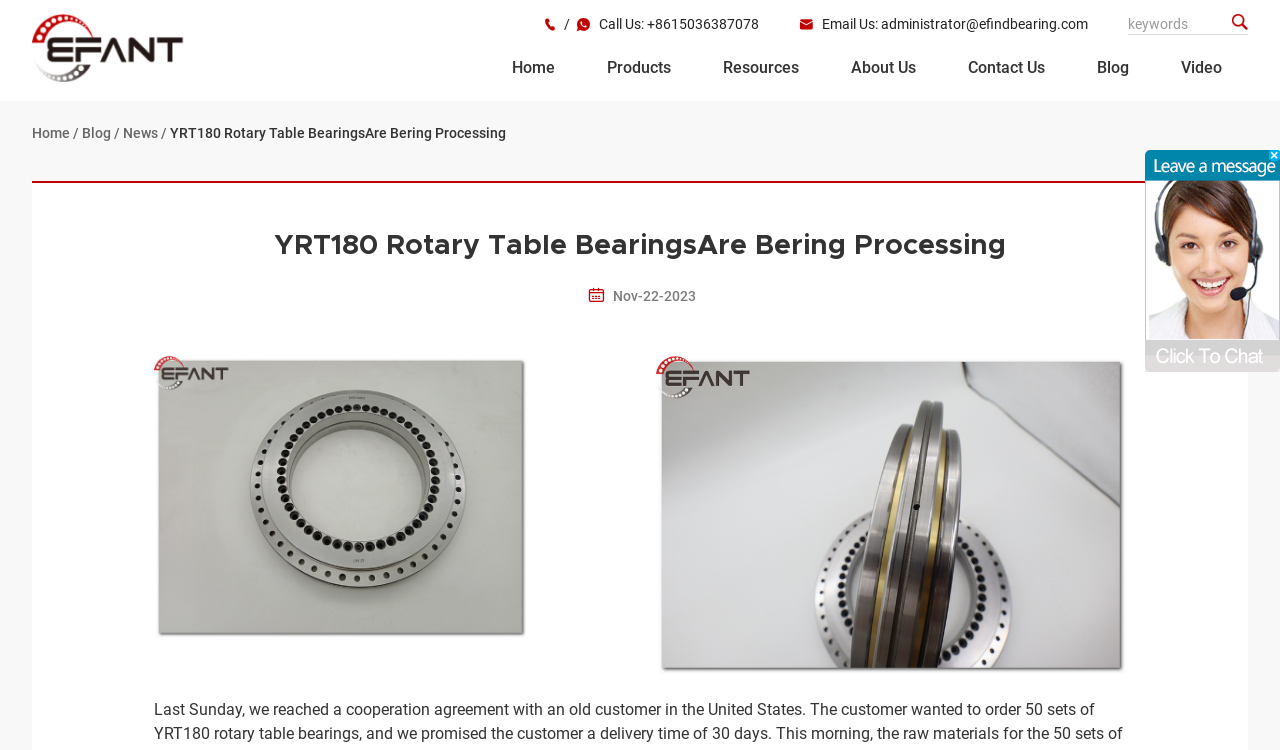Specify the bounding box coordinates of the region I need to click to perform the following instruction: "Contact us by phone". The coordinates must be four float numbers in the range of 0 to 1, i.e., [left, top, right, bottom].

[0.425, 0.021, 0.593, 0.043]